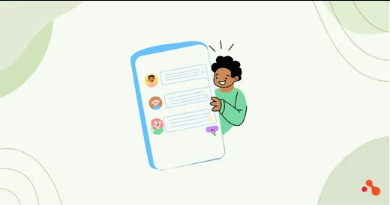Based on what you see in the screenshot, provide a thorough answer to this question: What is the dominant color of the character's shirt?

The dominant color of the character's shirt can be determined by looking at the image description, which states that the character is dressed in a 'light green shirt'. This suggests that the shirt is primarily green in color, but with a lighter tone.